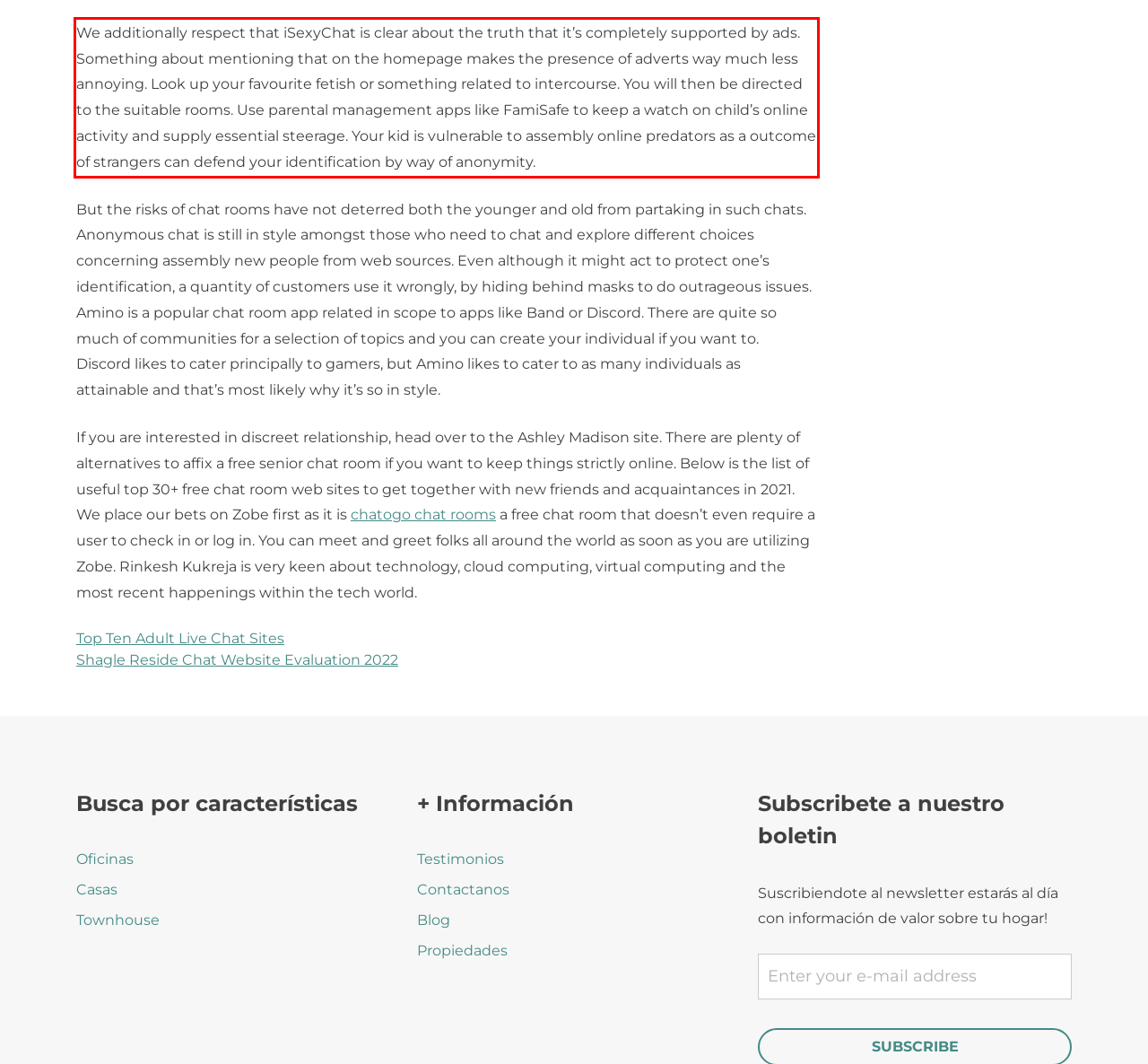Please identify and extract the text content from the UI element encased in a red bounding box on the provided webpage screenshot.

We additionally respect that iSexyChat is clear about the truth that it’s completely supported by ads. Something about mentioning that on the homepage makes the presence of adverts way much less annoying. Look up your favourite fetish or something related to intercourse. You will then be directed to the suitable rooms. Use parental management apps like FamiSafe to keep a watch on child’s online activity and supply essential steerage. Your kid is vulnerable to assembly online predators as a outcome of strangers can defend your identification by way of anonymity.